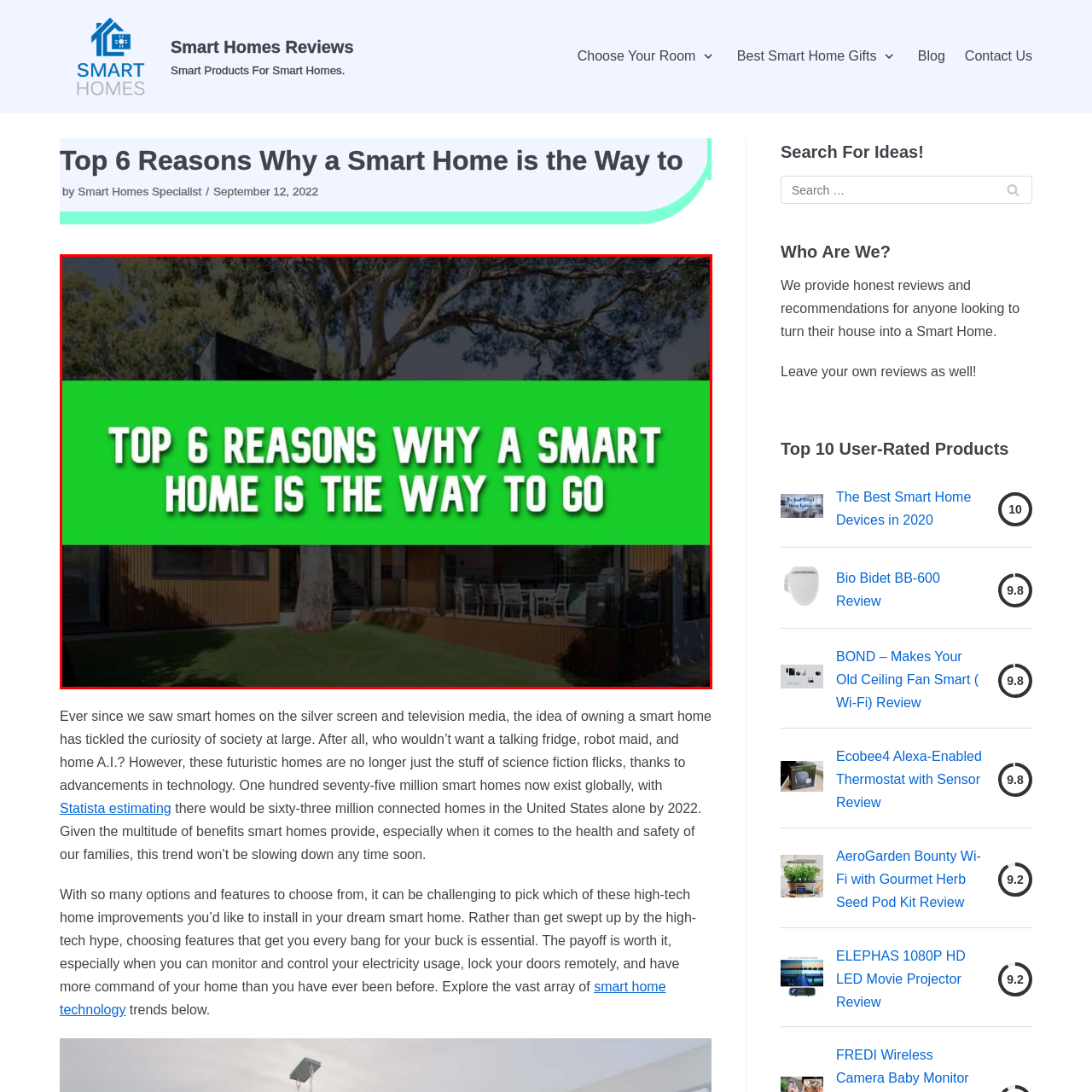Offer a comprehensive narrative for the image inside the red bounding box.

The image features a modern home against a backdrop of lush greenery, clearly illustrating the appeal of smart living spaces. Prominently displayed in bold, bright text over a vivid green background is the title: "Top 6 Reasons Why a Smart Home is the Way to Go." This eye-catching design emphasizes the increasing trend of integrating smart technology into home environments, inviting viewers to explore the benefits of such advancements. The setting reflects a blend of contemporary architecture with the natural surroundings, symbolizing the harmony that smart home technology can create in everyday life.